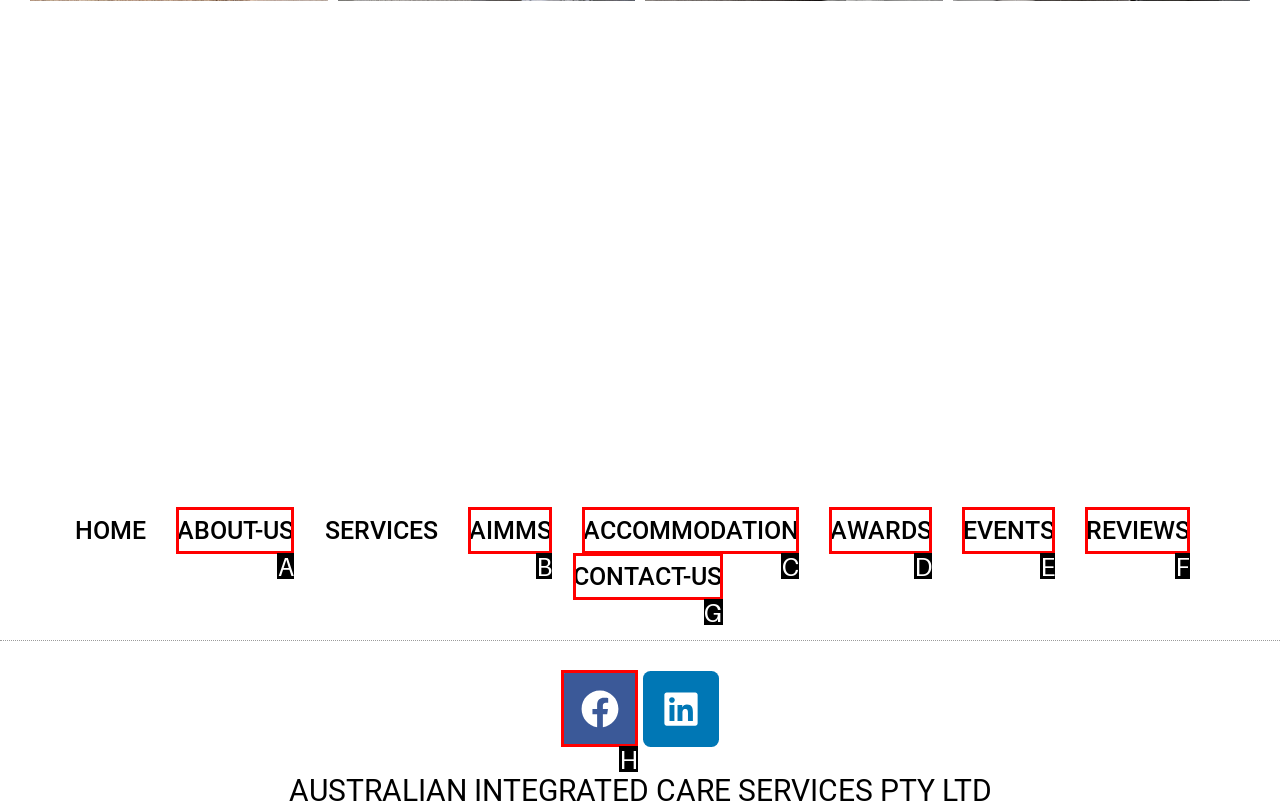Find the UI element described as: AIMMS
Reply with the letter of the appropriate option.

B